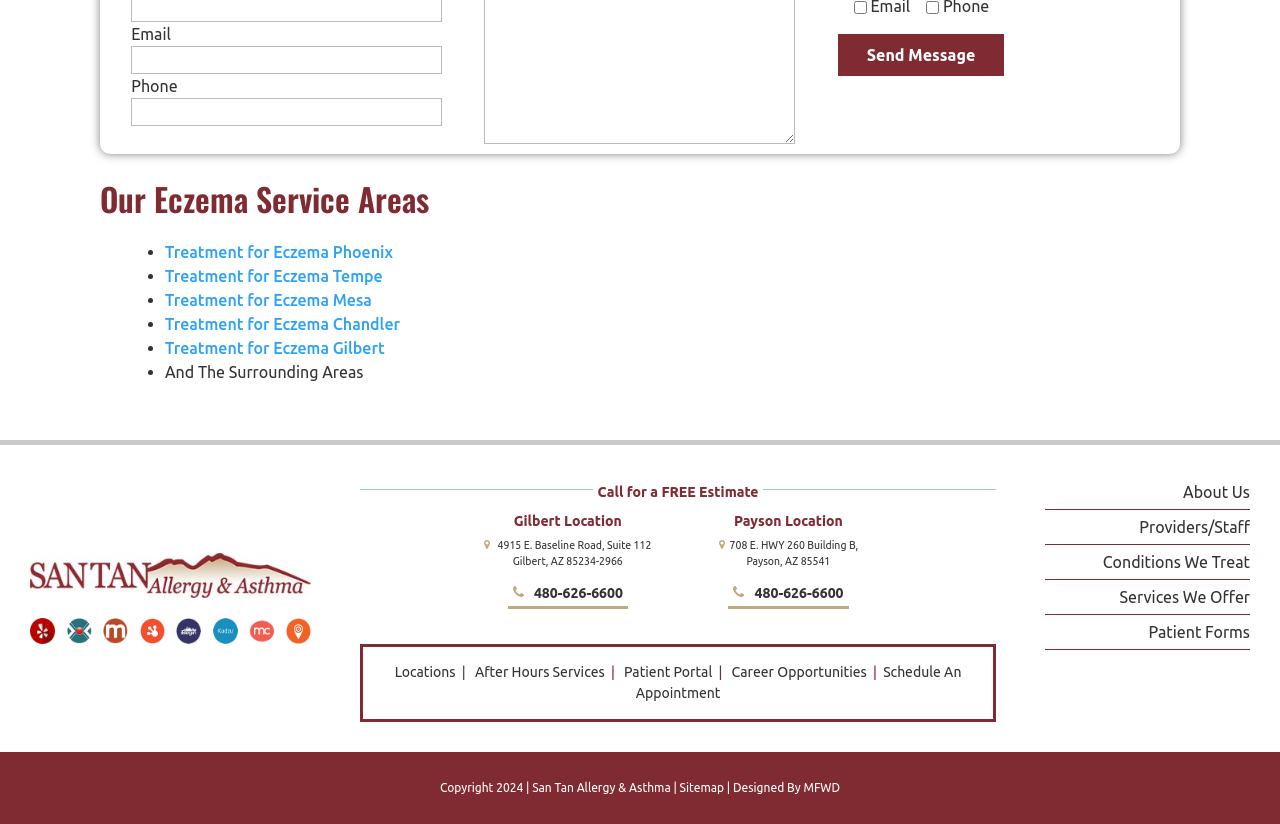Please identify the coordinates of the bounding box for the clickable region that will accomplish this instruction: "Go to Lifeblog".

None